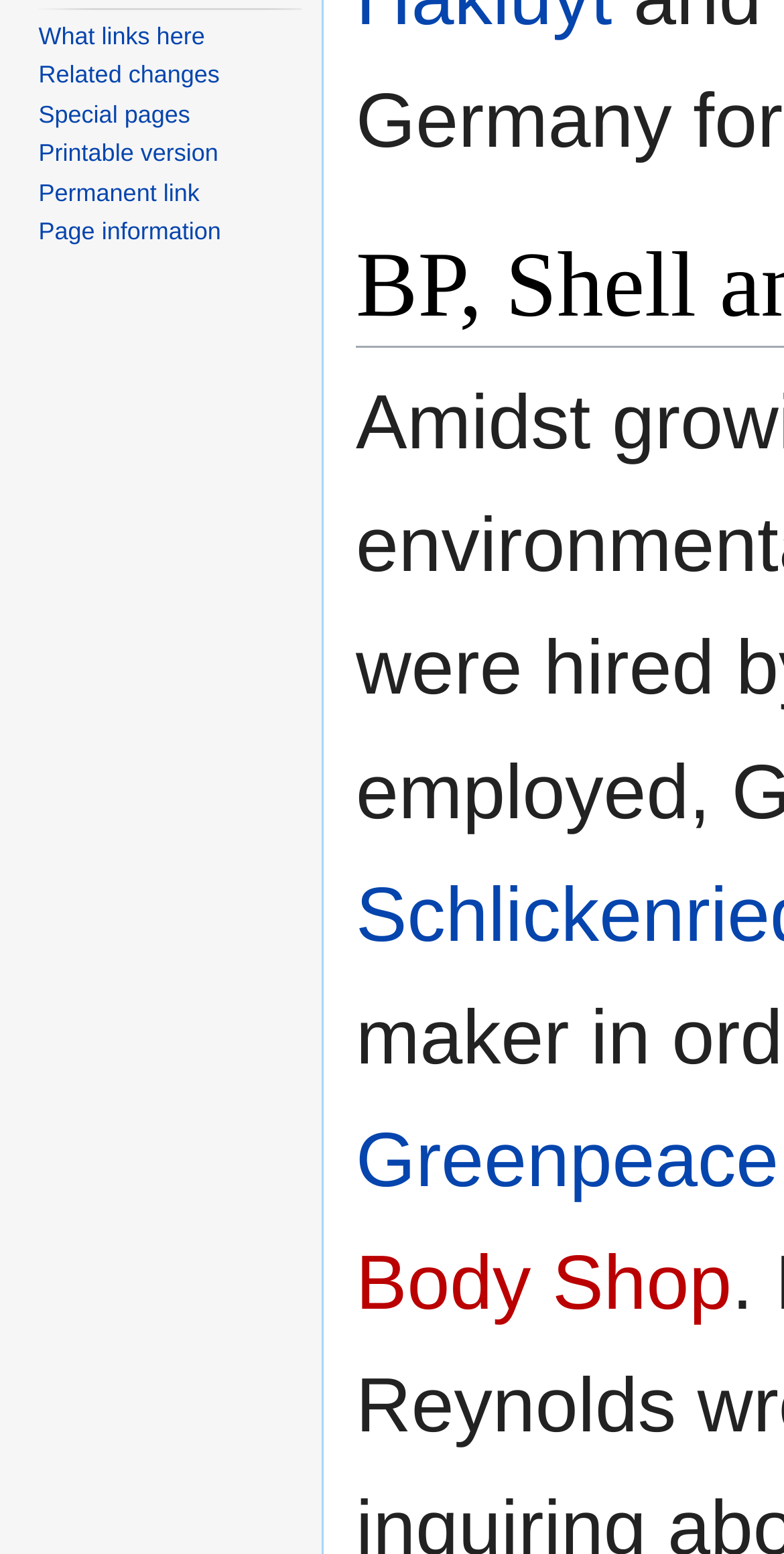Determine the bounding box coordinates in the format (top-left x, top-left y, bottom-right x, bottom-right y). Ensure all values are floating point numbers between 0 and 1. Identify the bounding box of the UI element described by: What links here

[0.049, 0.014, 0.261, 0.032]